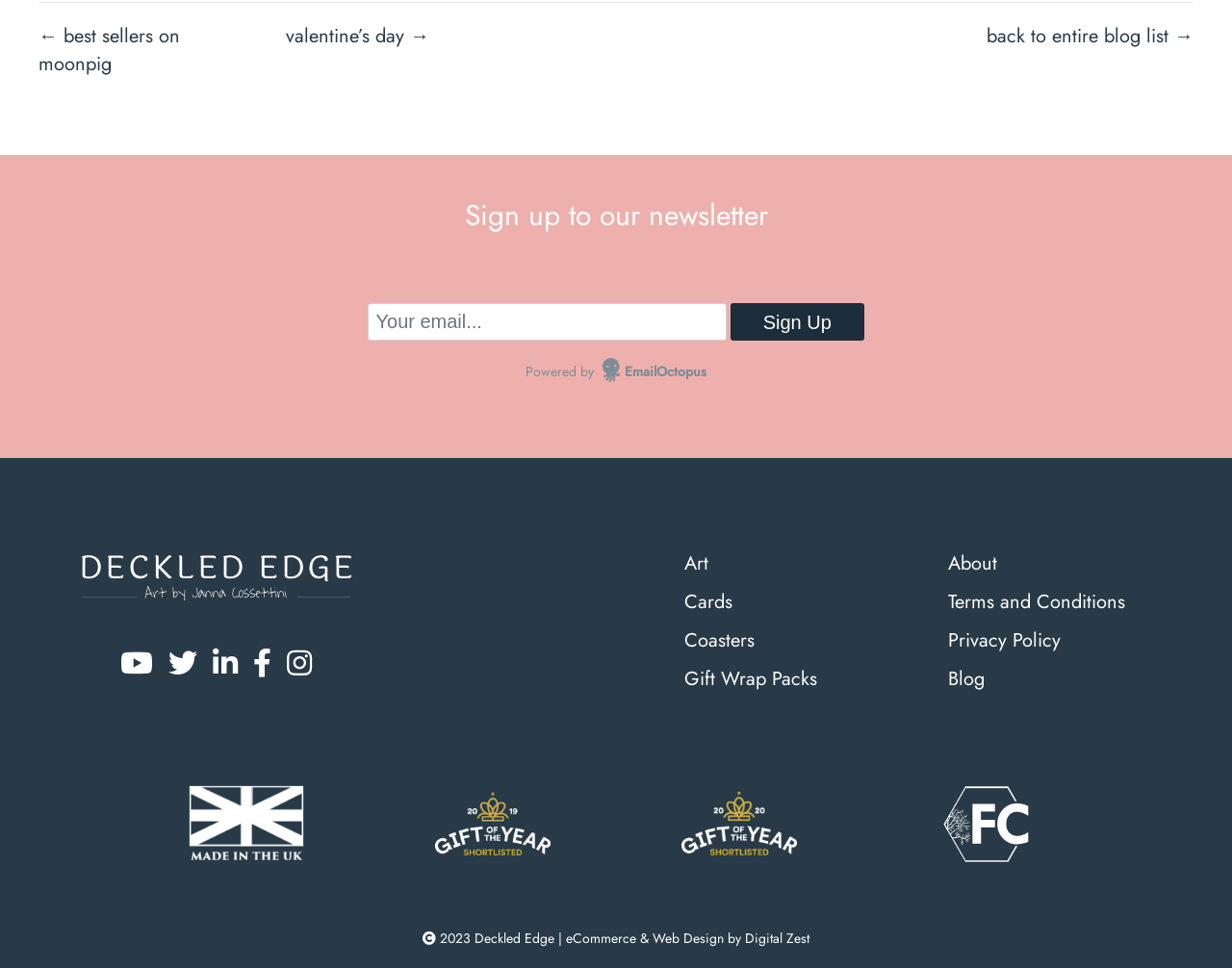What is the logo located at the top-left corner of the webpage?
Please give a detailed and elaborate answer to the question.

The logo located at the top-left corner of the webpage is an image with the text 'DE_Logo_w'. This logo is likely the logo of the company or brand that owns the website.